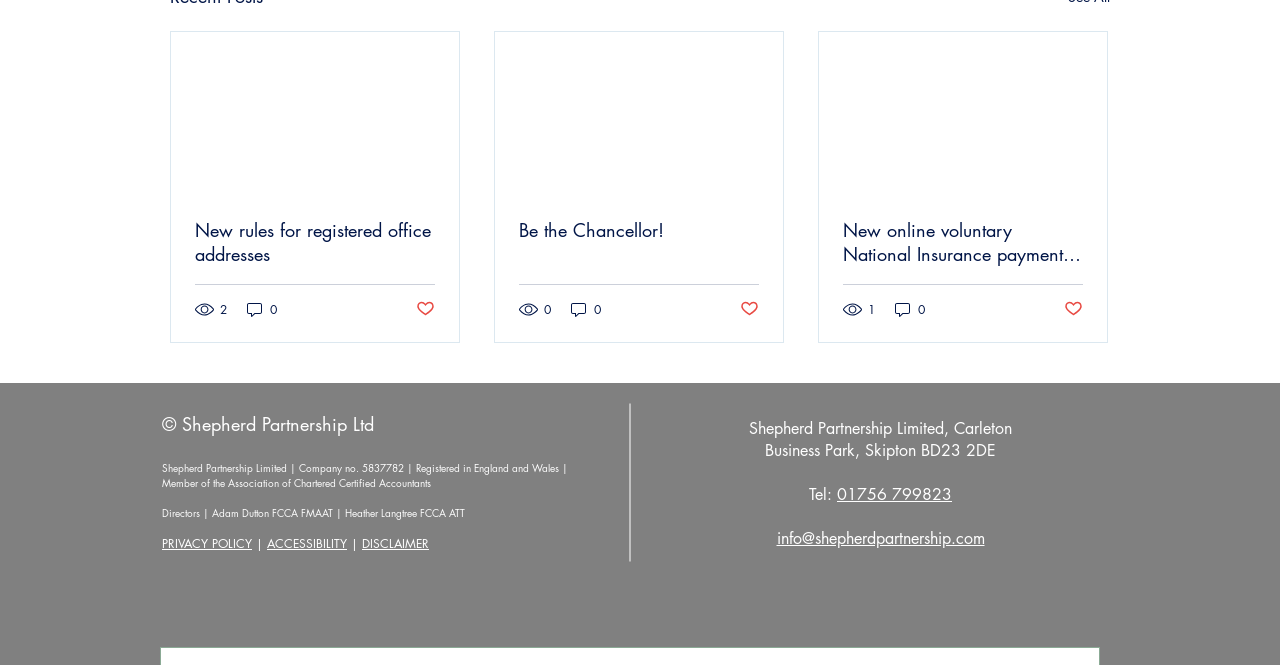Locate the bounding box coordinates of the element I should click to achieve the following instruction: "Read the article 'Be the Chancellor!' ".

[0.405, 0.328, 0.593, 0.364]